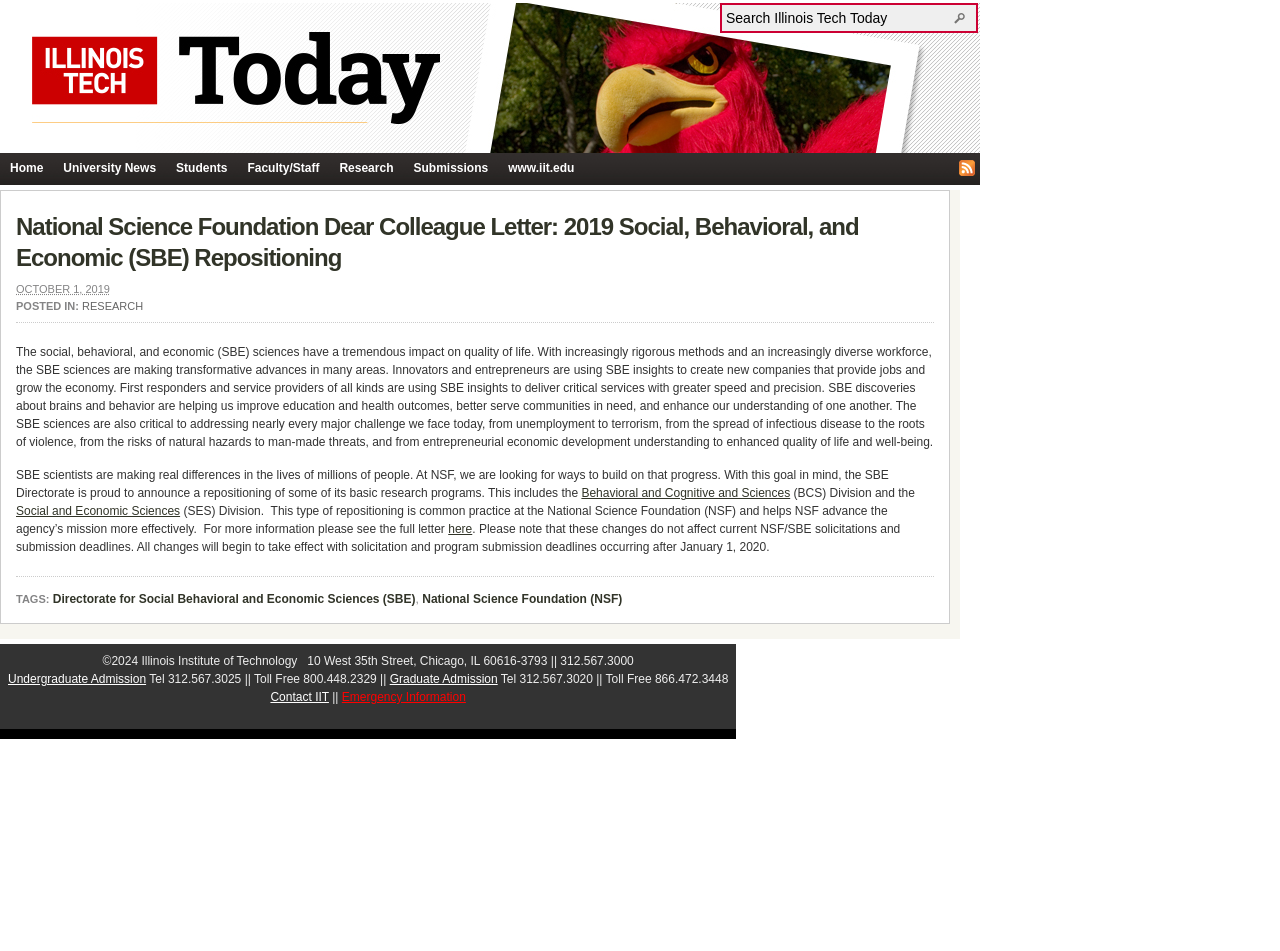What is the name of the university?
Look at the image and provide a detailed response to the question.

I determined the answer by looking at the top-left corner of the webpage, where it says 'Illinois Tech Today'. This suggests that the webpage is related to Illinois Institute of Technology, which is commonly referred to as Illinois Tech.